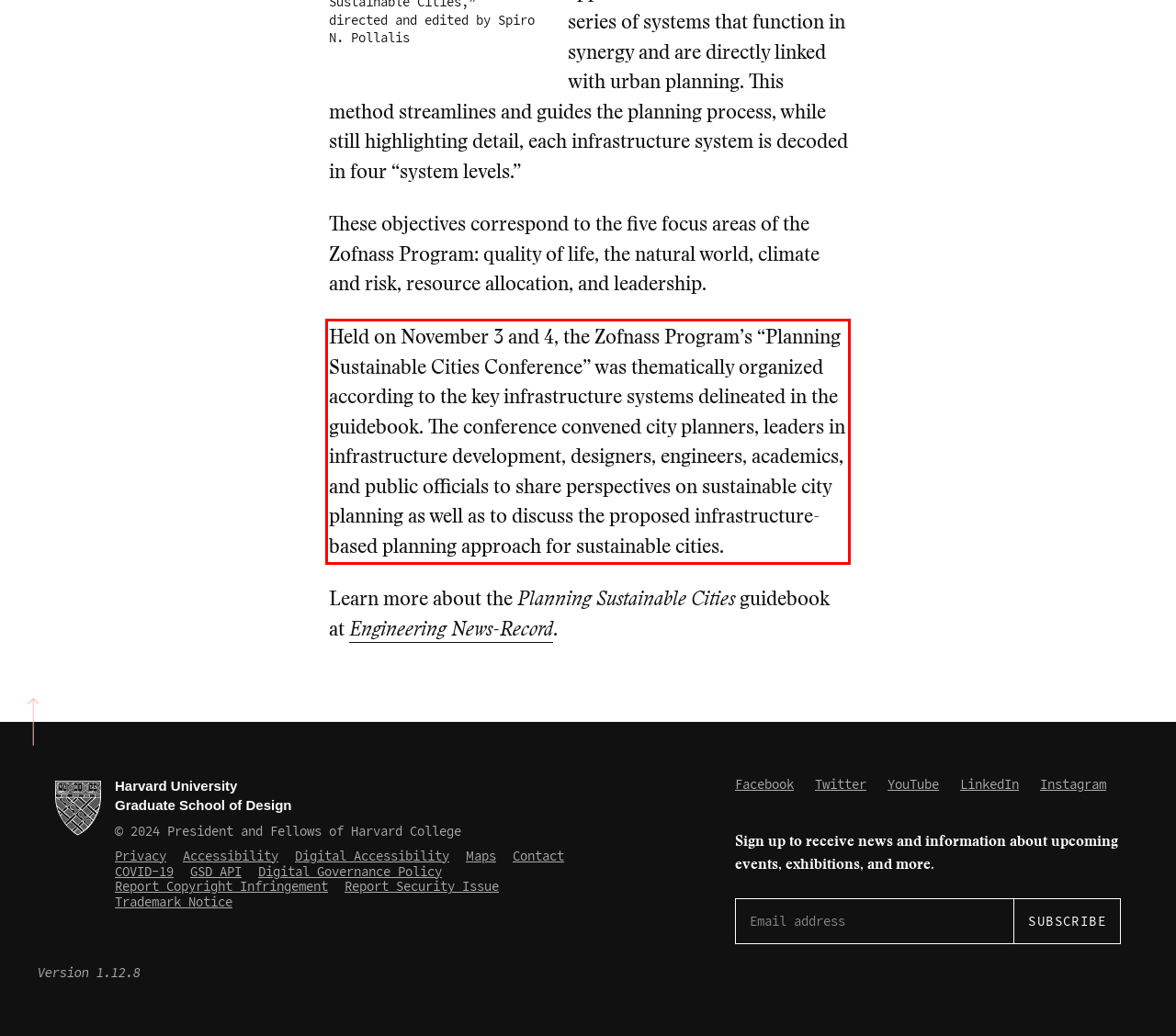You are provided with a screenshot of a webpage that includes a UI element enclosed in a red rectangle. Extract the text content inside this red rectangle.

Held on November 3 and 4, the Zofnass Program’s “Planning Sustainable Cities Conference” was thematically organized according to the key infrastructure systems delineated in the guidebook. The conference convened city planners, leaders in infrastructure development, designers, engineers, academics, and public officials to share perspectives on sustainable city planning as well as to discuss the proposed infrastructure-based planning approach for sustainable cities.